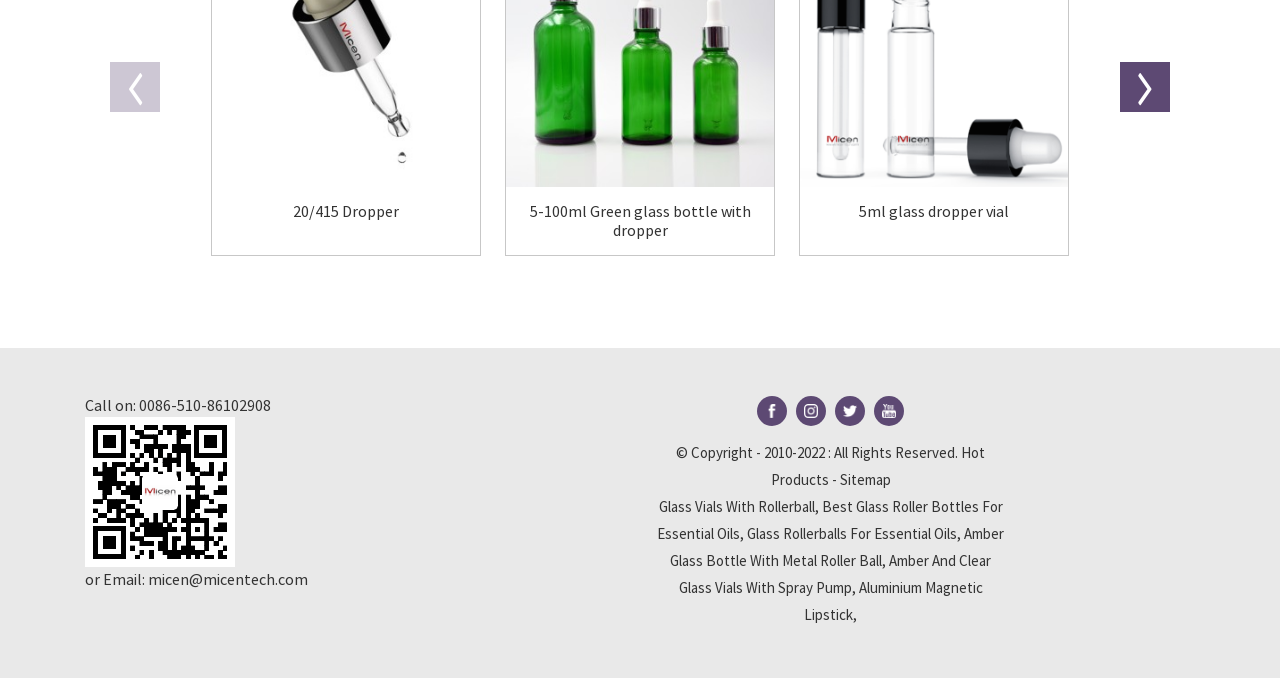How many social media links are there?
Answer with a single word or phrase by referring to the visual content.

4